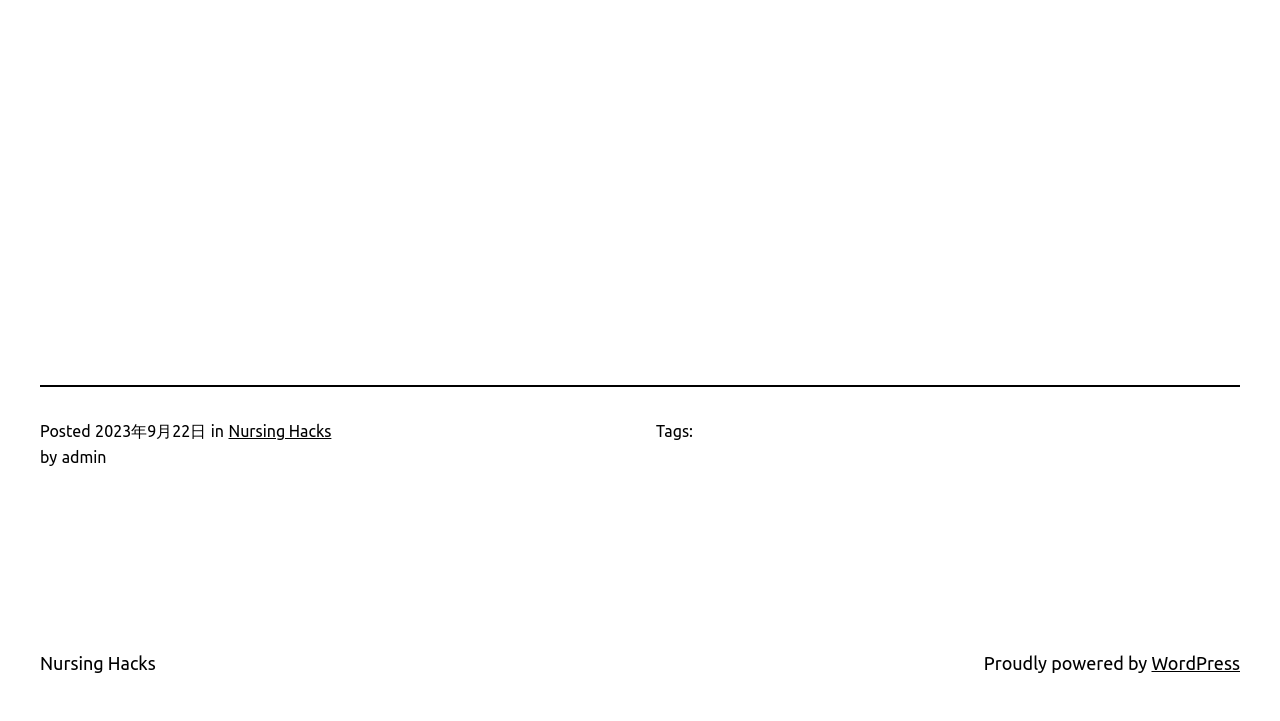Give a one-word or short phrase answer to this question: 
What is the category of the post?

Nursing Hacks